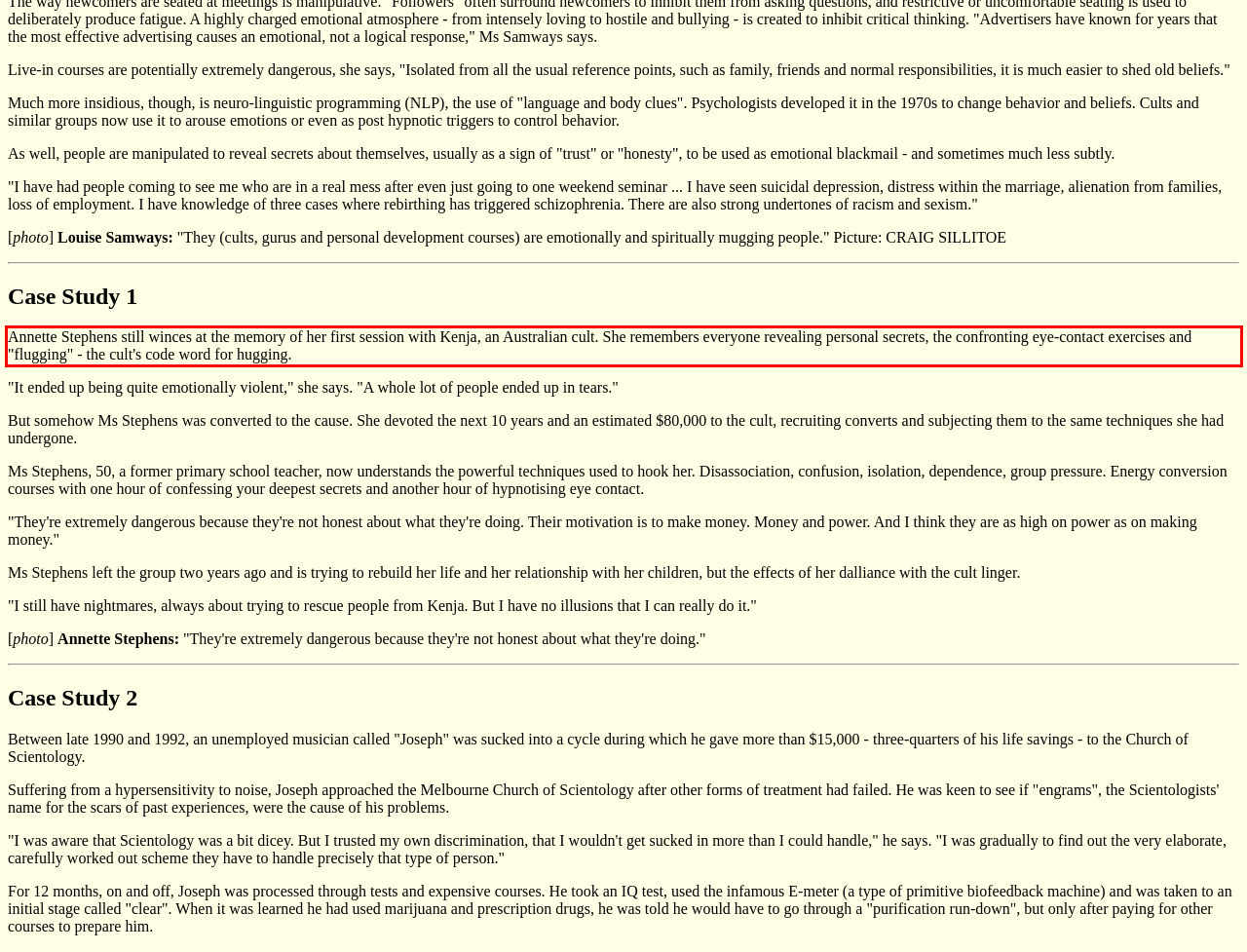You are given a screenshot showing a webpage with a red bounding box. Perform OCR to capture the text within the red bounding box.

Annette Stephens still winces at the memory of her first session with Kenja, an Australian cult. She remembers everyone revealing personal secrets, the confronting eye-contact exercises and "flugging" - the cult's code word for hugging.